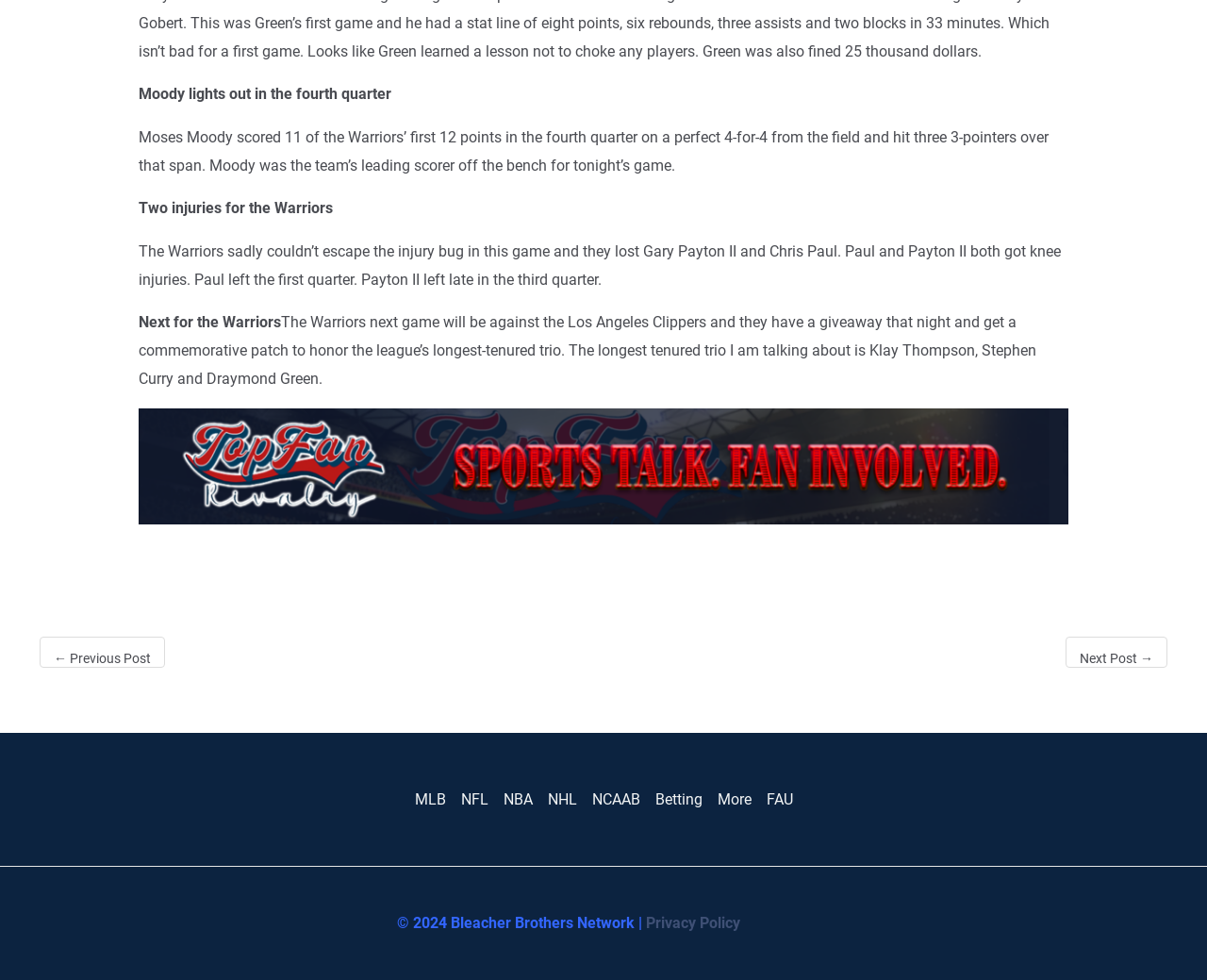Please find and report the bounding box coordinates of the element to click in order to perform the following action: "Go to the 'Warriors' page". The coordinates should be expressed as four float numbers between 0 and 1, in the format [left, top, right, bottom].

[0.115, 0.511, 0.885, 0.53]